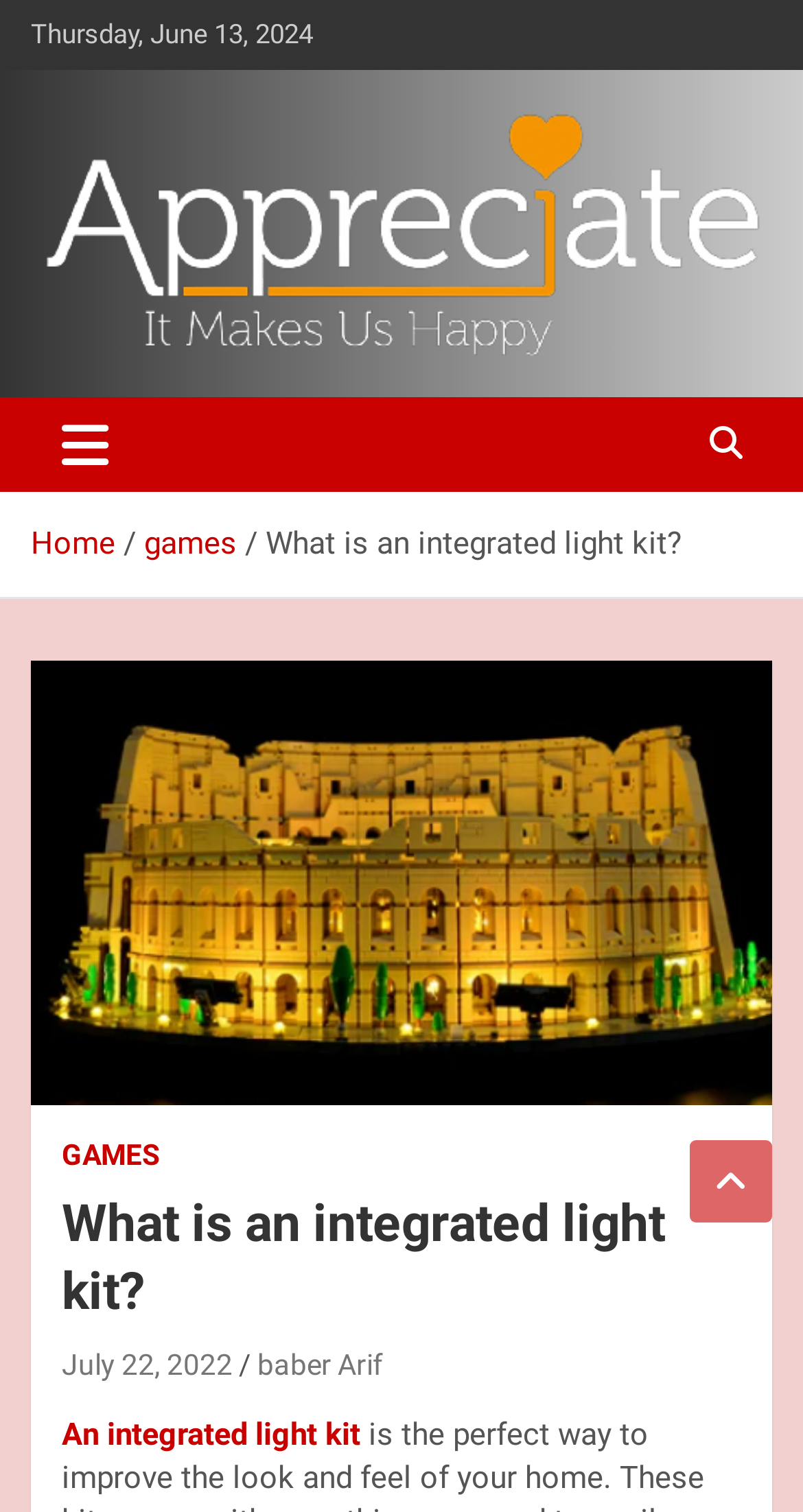Specify the bounding box coordinates of the element's region that should be clicked to achieve the following instruction: "learn about what is an integrated light kit". The bounding box coordinates consist of four float numbers between 0 and 1, in the format [left, top, right, bottom].

[0.331, 0.346, 0.849, 0.371]